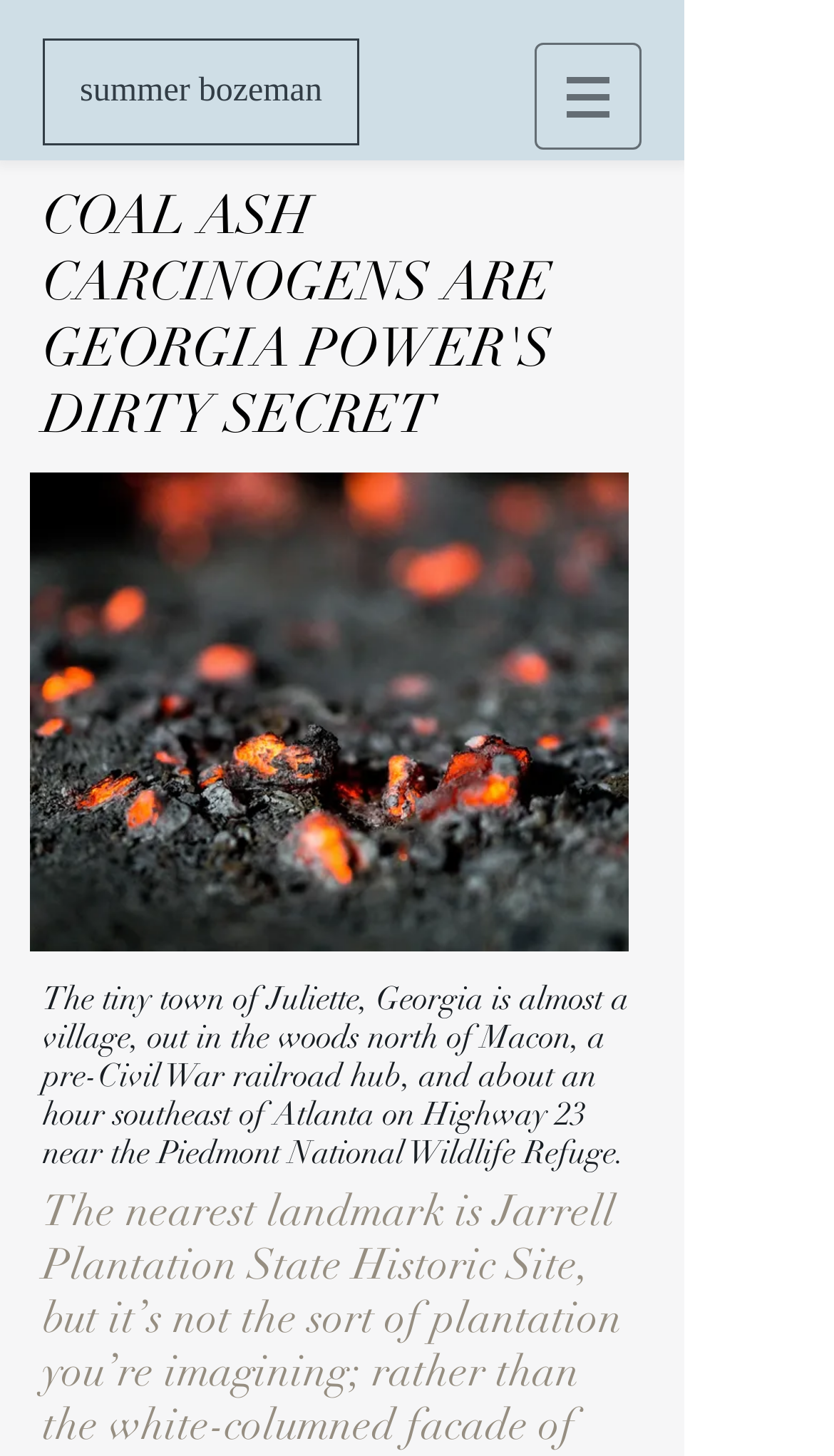Using the provided description summer bozeman, find the bounding box coordinates for the UI element. Provide the coordinates in (top-left x, top-left y, bottom-right x, bottom-right y) format, ensuring all values are between 0 and 1.

[0.051, 0.026, 0.431, 0.1]